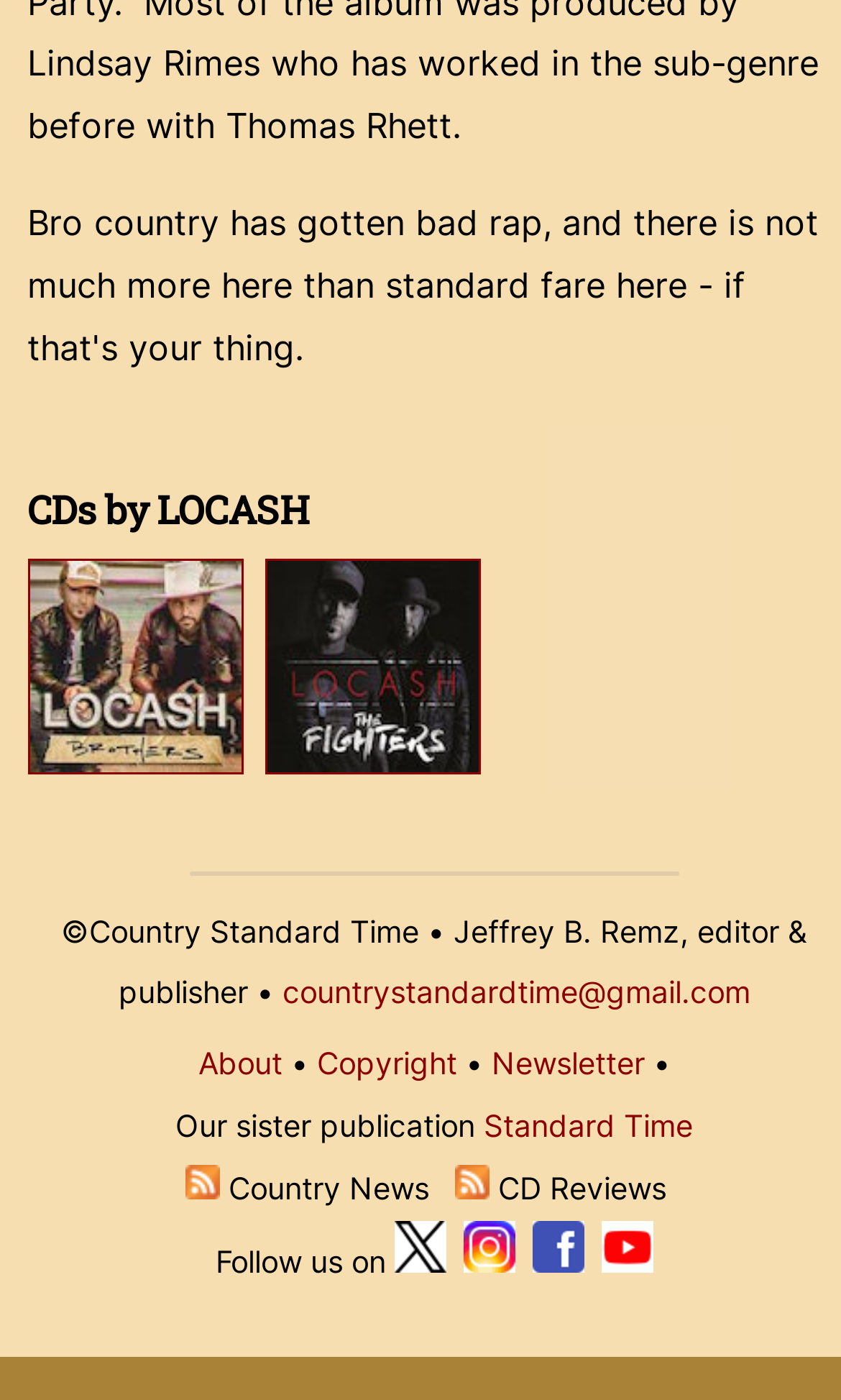Please determine the bounding box coordinates of the area that needs to be clicked to complete this task: 'Follow us on Twitter'. The coordinates must be four float numbers between 0 and 1, formatted as [left, top, right, bottom].

[0.469, 0.887, 0.53, 0.913]